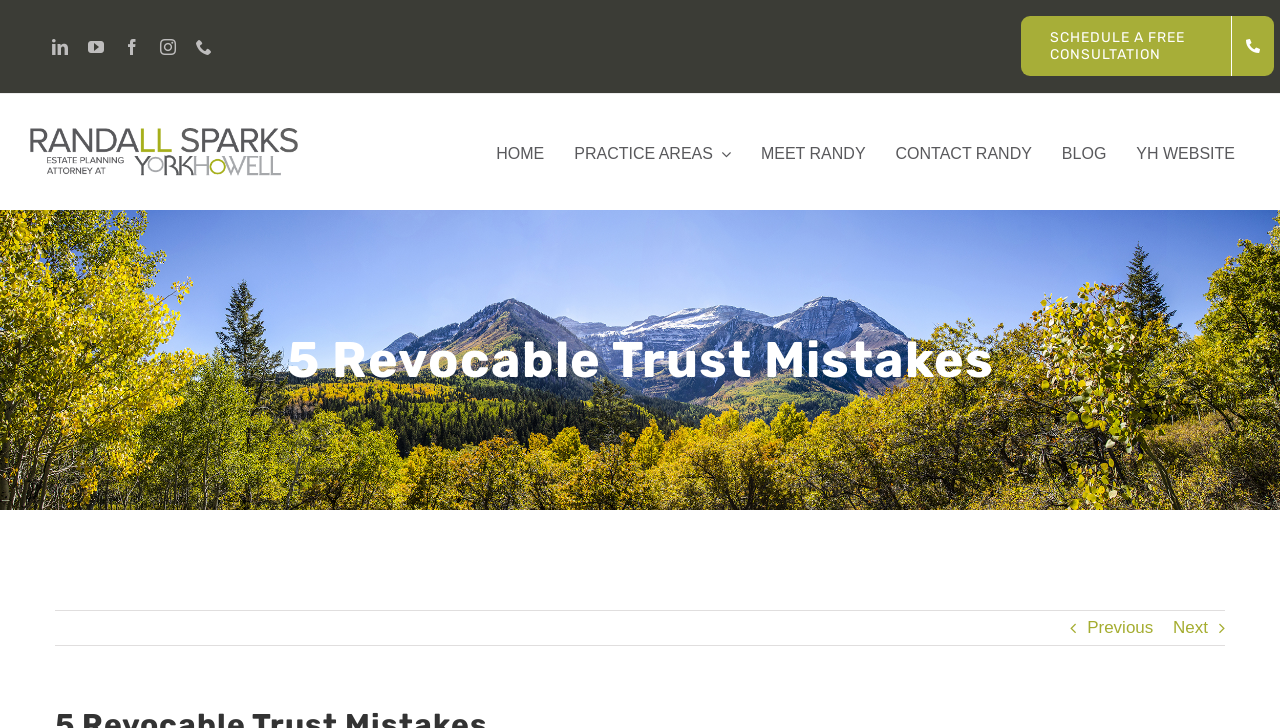How many social media links are present?
Please respond to the question with a detailed and thorough explanation.

I counted the social media links by looking at the links with icons, which are 'linkedin', 'youtube', 'facebook', and 'instagram'. There are four of them.